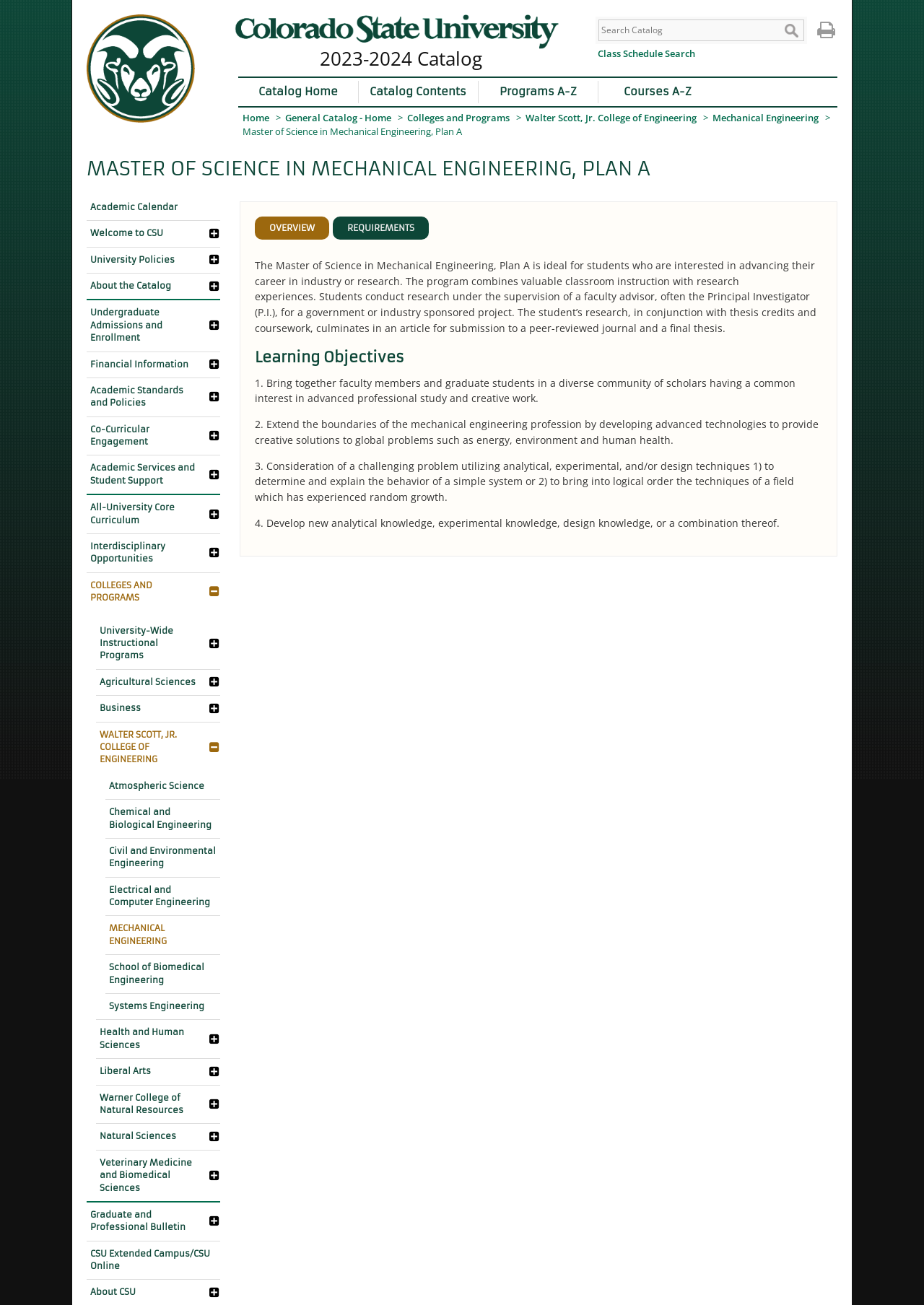Explain the webpage in detail.

This webpage is about the Master of Science in Mechanical Engineering, Plan A at Colorado State University. At the top, there is a logo and a link to the university's homepage. Below that, there is a search bar and a button to print the page. 

On the left side, there is a navigation menu with links to various sections, including the catalog home, programs, courses, and colleges. There is also a link to the university's home page and a link to the Walter Scott, Jr. College of Engineering.

In the main content area, there is a tabbed interface with two tabs: "OVERVIEW" and "REQUIREMENTS". The "OVERVIEW" tab is currently selected and displays a brief description of the program. The "REQUIREMENTS" tab is not selected, but it likely contains information about the program's requirements.

Below the tabbed interface, there is a list of links to various university resources, including the academic calendar, university policies, and financial information. There are also links to colleges and programs, including the Walter Scott, Jr. College of Engineering, which is expanded to show its sub-links.

At the bottom of the page, there are links to other university resources, including the graduate and professional bulletin and CSU Extended Campus/CSU Online.